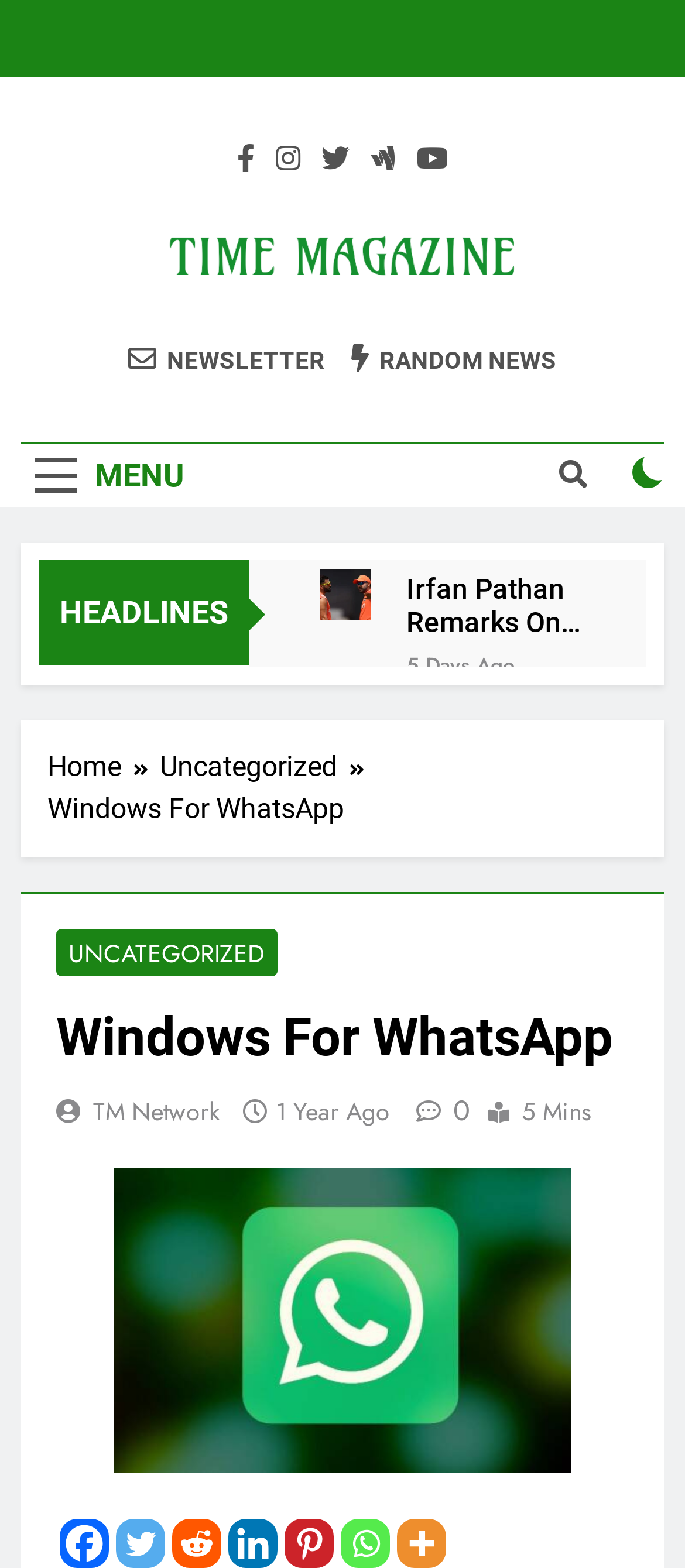Please pinpoint the bounding box coordinates for the region I should click to adhere to this instruction: "View the image of Alia Bhatt".

[0.467, 0.584, 0.536, 0.614]